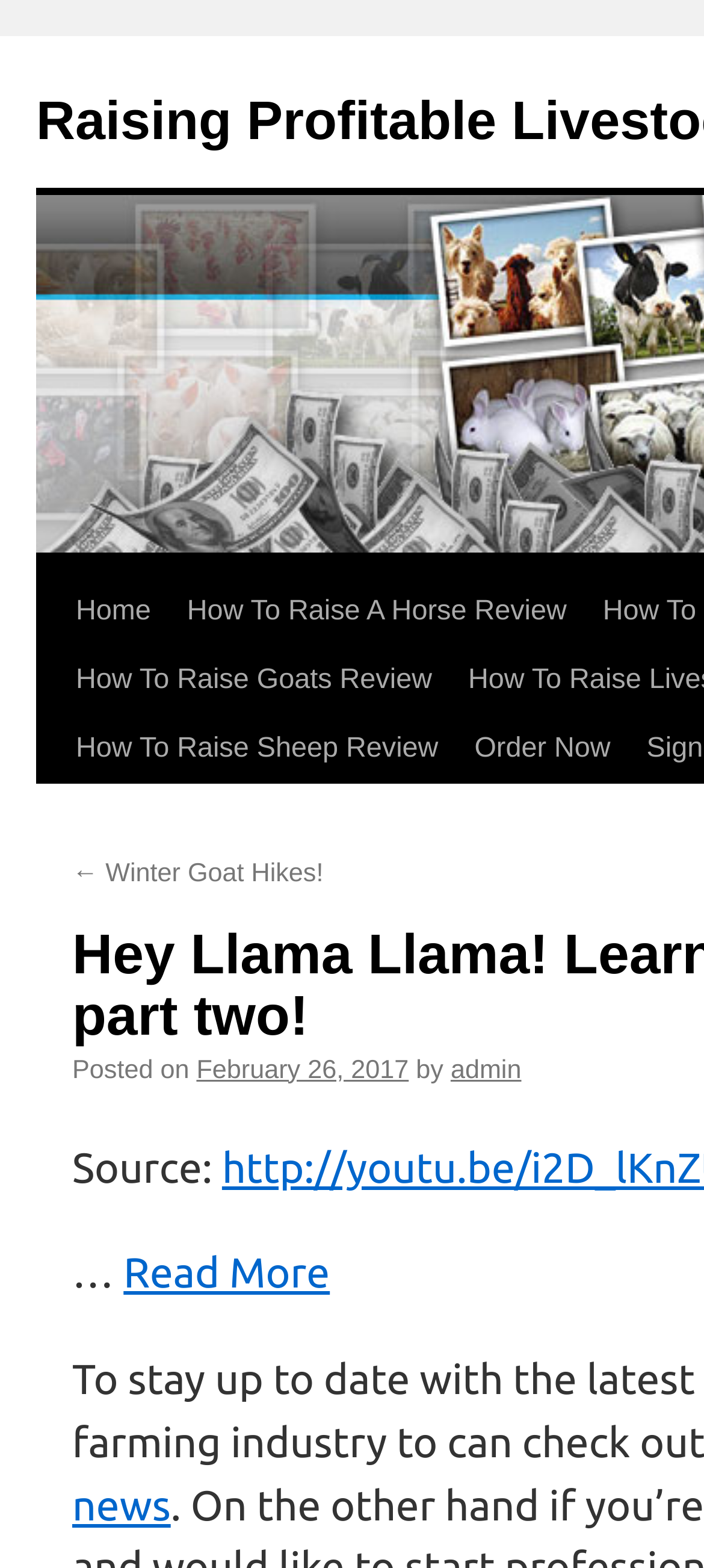Provide the bounding box coordinates of the HTML element described by the text: "Read More". The coordinates should be in the format [left, top, right, bottom] with values between 0 and 1.

[0.175, 0.841, 0.469, 0.871]